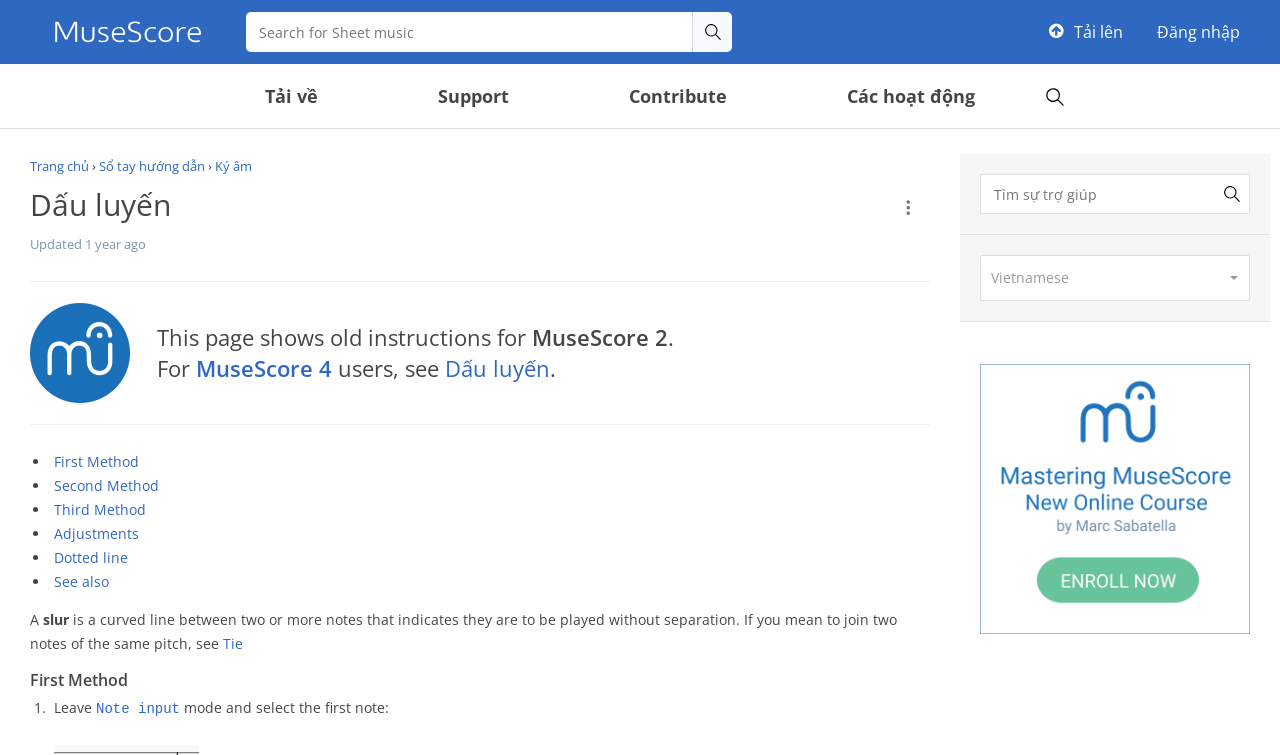Please identify the bounding box coordinates of the clickable region that I should interact with to perform the following instruction: "Go to the Support page". The coordinates should be expressed as four float numbers between 0 and 1, i.e., [left, top, right, bottom].

[0.295, 0.098, 0.445, 0.156]